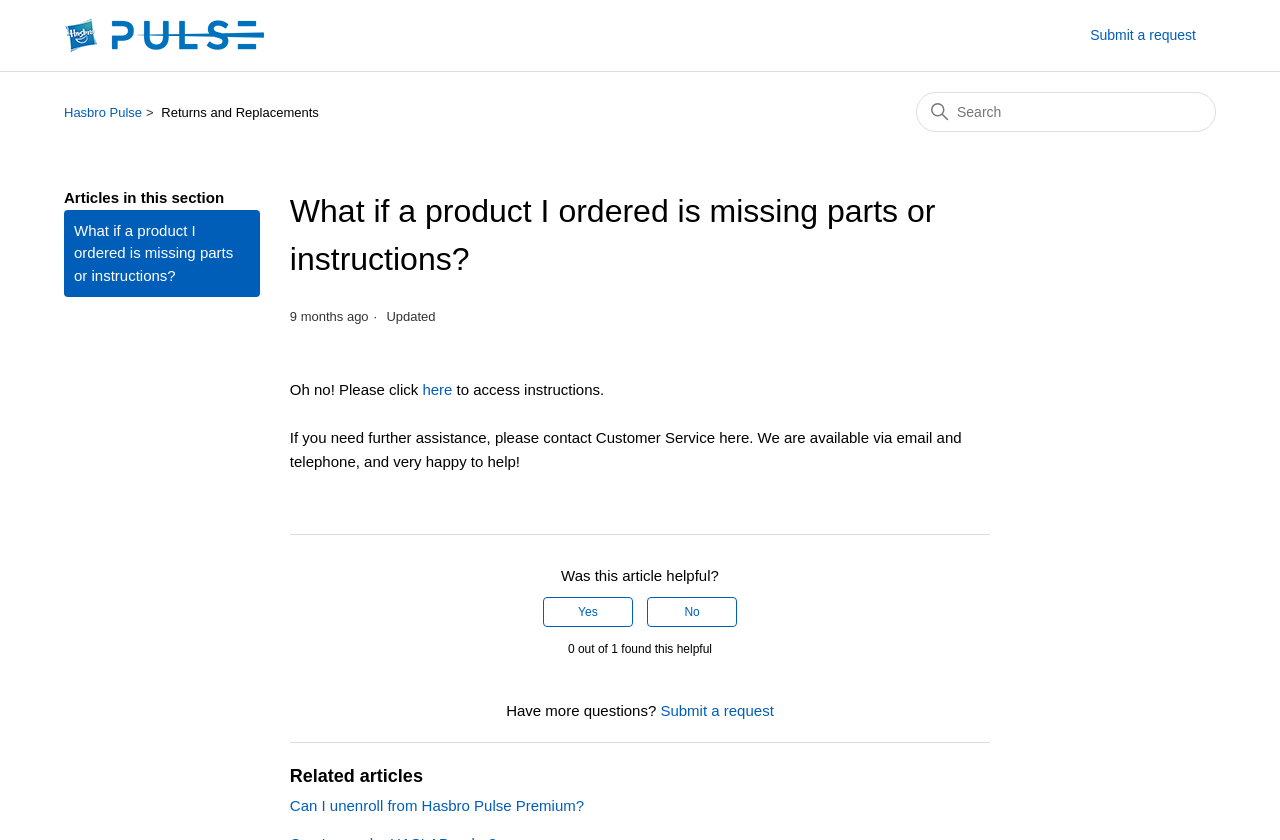Please extract the webpage's main title and generate its text content.

What if a product I ordered is missing parts or instructions?